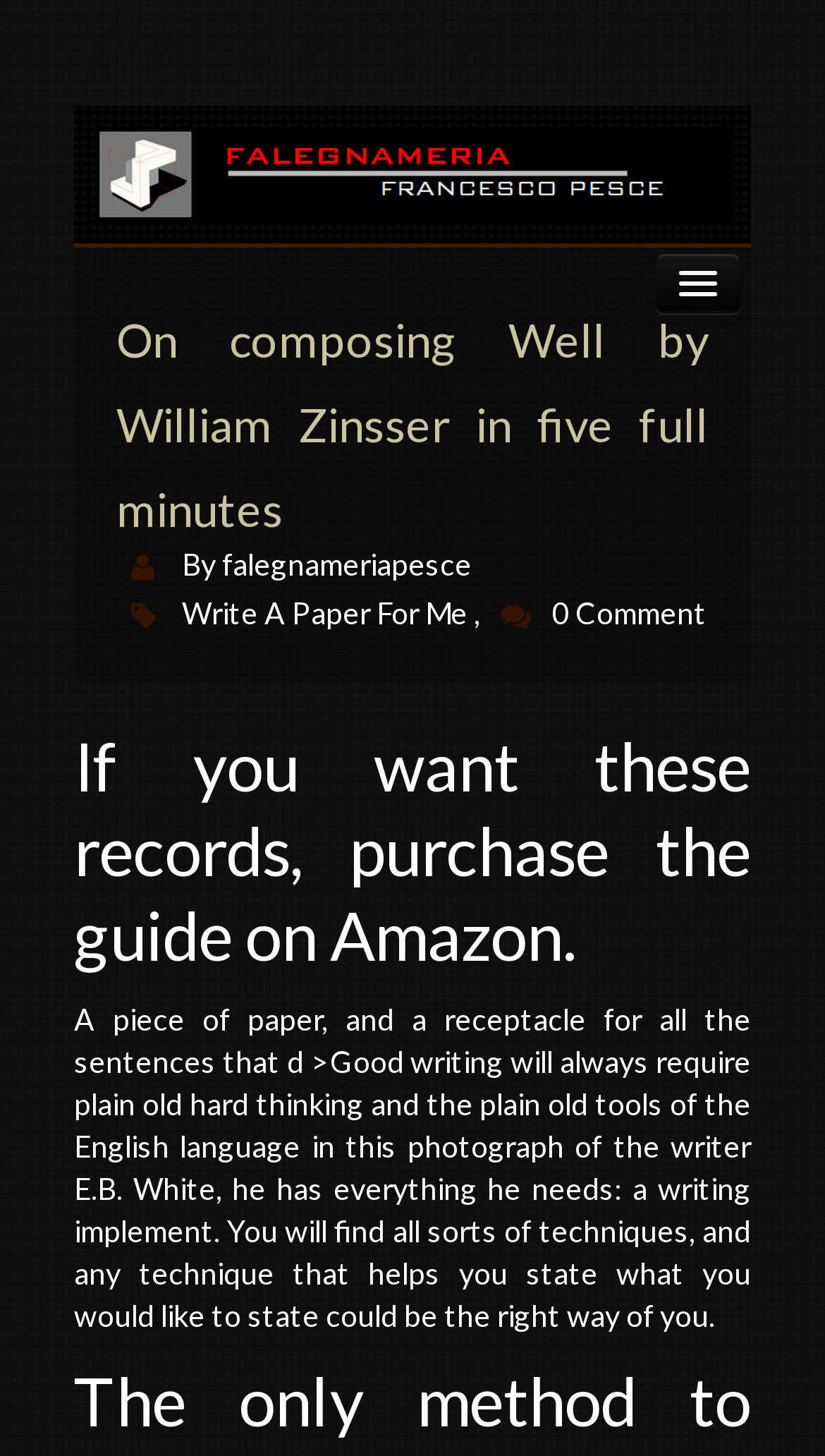Please find the bounding box coordinates of the section that needs to be clicked to achieve this instruction: "Go to the Contatti page".

[0.09, 0.529, 0.91, 0.605]